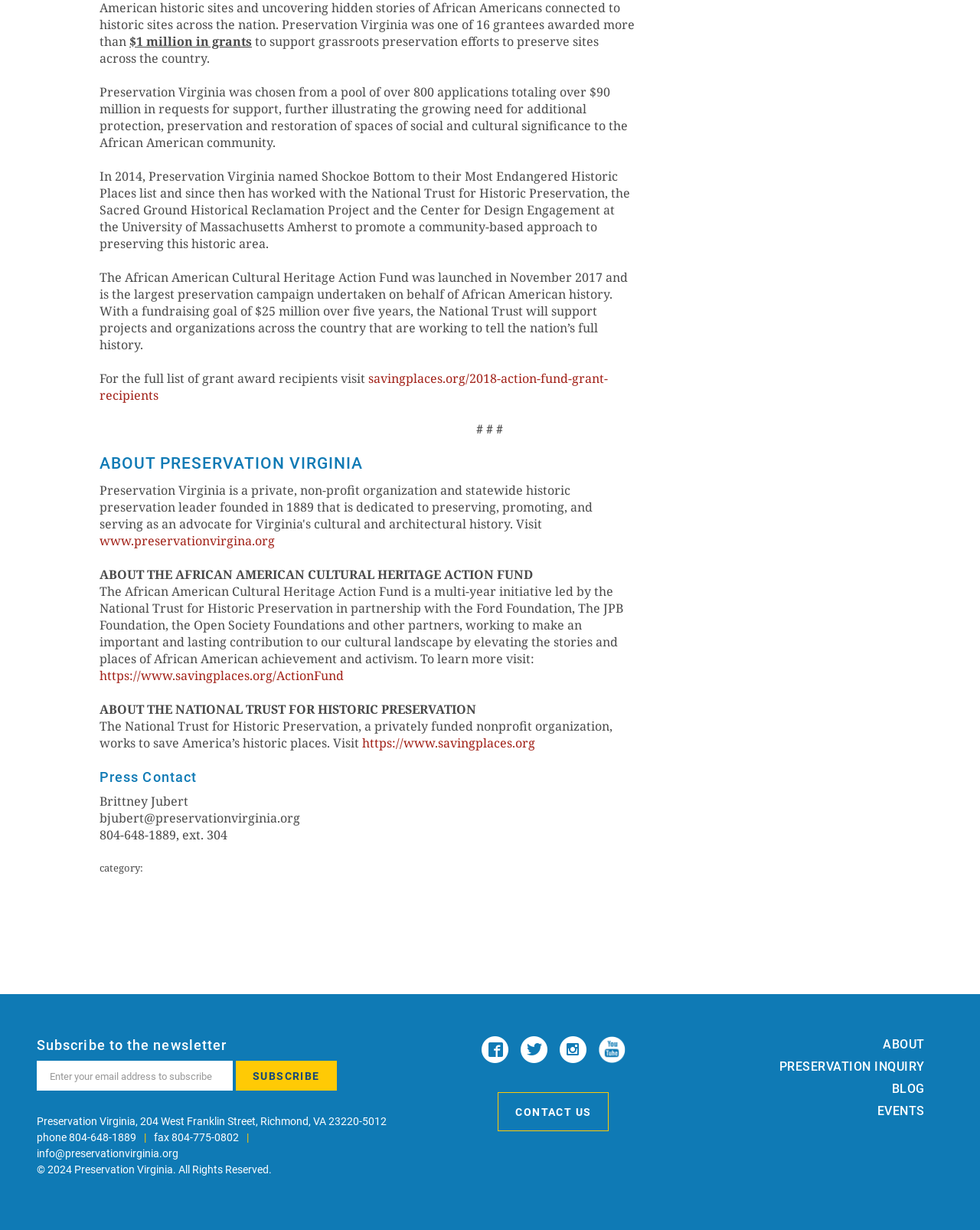What is the goal of the African American Cultural Heritage Action Fund?
Look at the image and respond to the question as thoroughly as possible.

The goal of the African American Cultural Heritage Action Fund is mentioned in the StaticText element, which says 'The African American Cultural Heritage Action Fund is a multi-year initiative led by the National Trust for Historic Preservation in partnership with the Ford Foundation, The JPB Foundation, the Open Society Foundations and other partners, working to make an important and lasting contribution to our cultural landscape by elevating the stories and places of African American achievement and activism'.